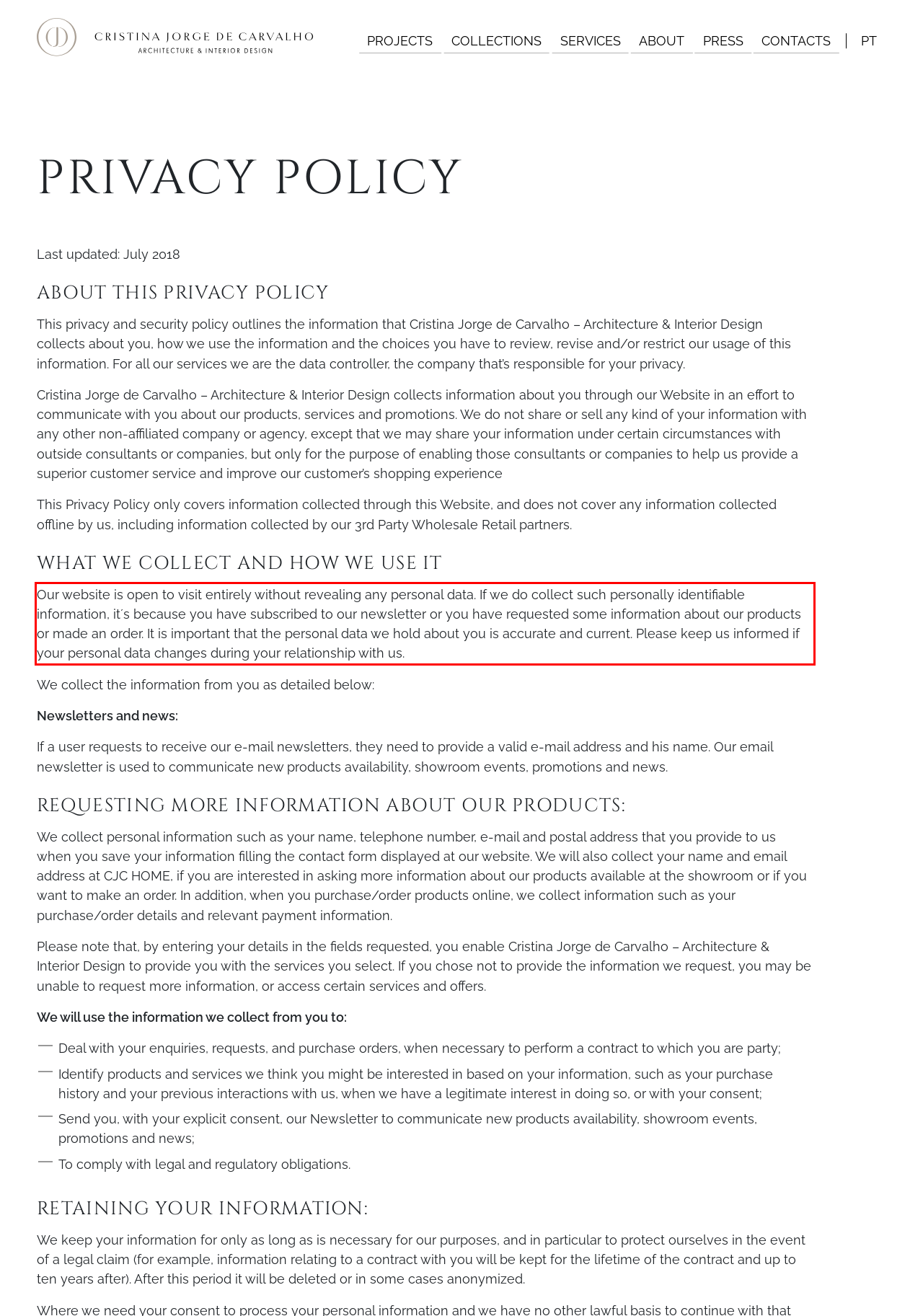You are provided with a screenshot of a webpage that includes a UI element enclosed in a red rectangle. Extract the text content inside this red rectangle.

Our website is open to visit entirely without revealing any personal data. If we do collect such personally identifiable information, it´s because you have subscribed to our newsletter or you have requested some information about our products or made an order. It is important that the personal data we hold about you is accurate and current. Please keep us informed if your personal data changes during your relationship with us.